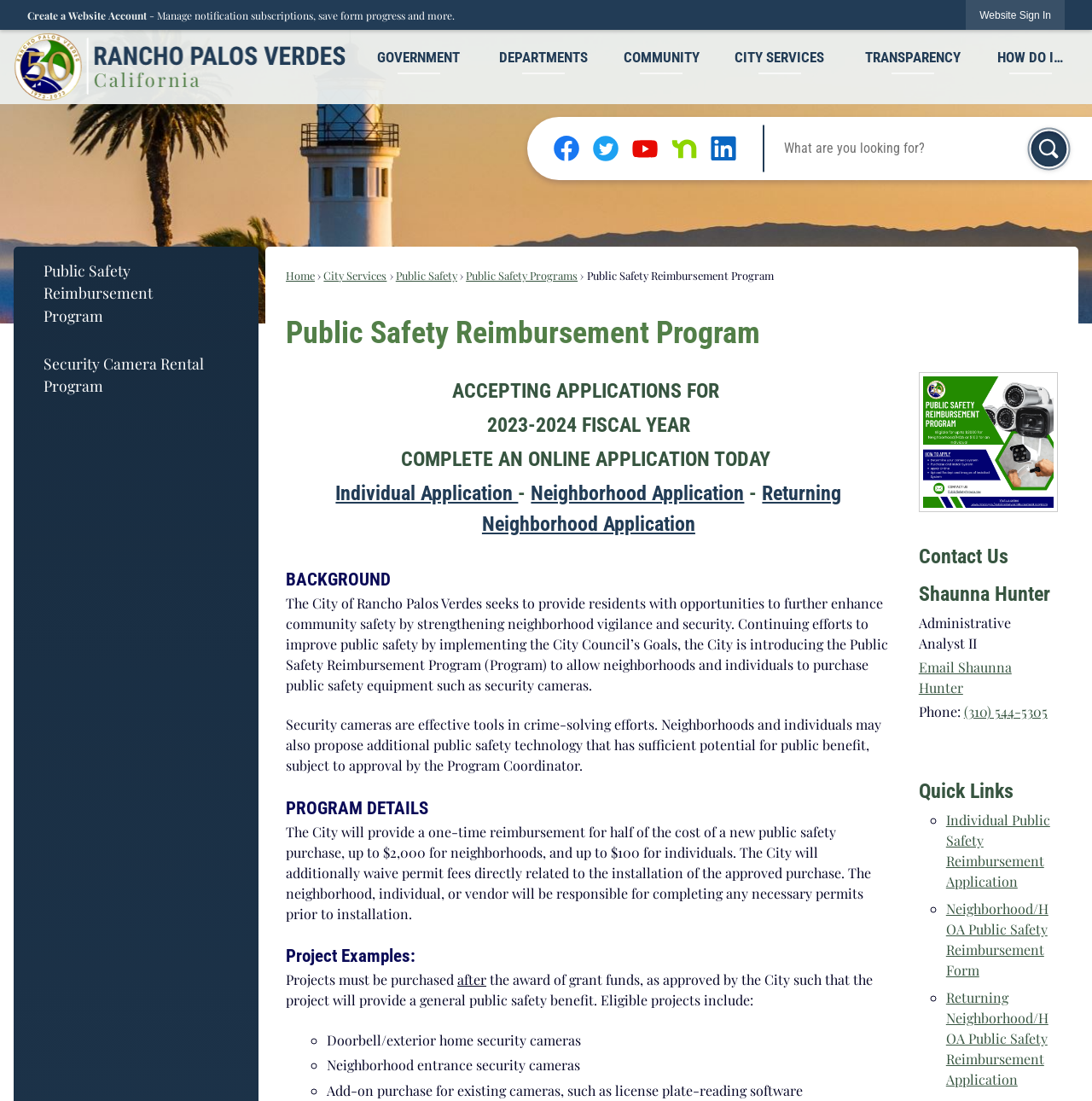Locate the primary heading on the webpage and return its text.

Public Safety Reimbursement Program